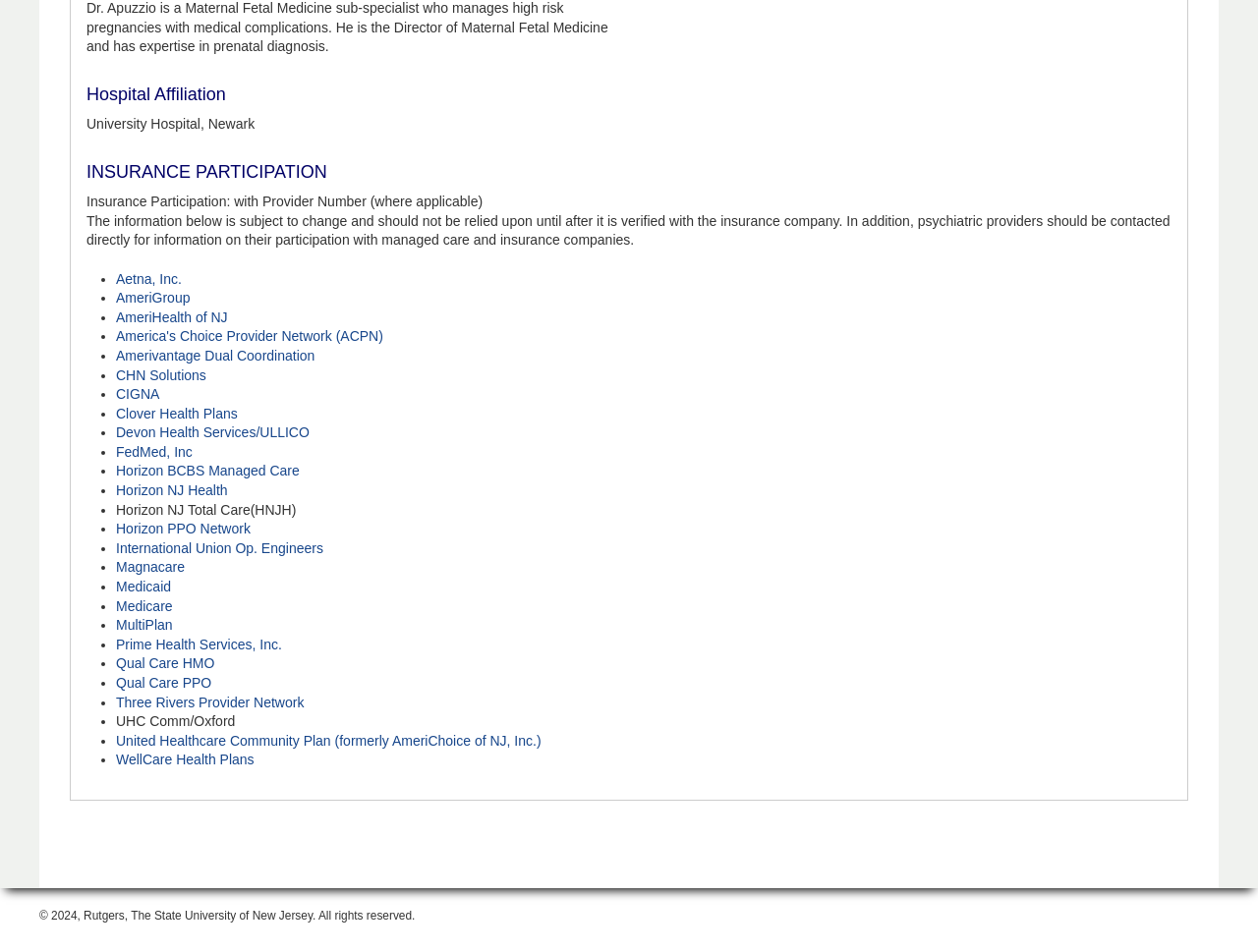Based on the element description, predict the bounding box coordinates (top-left x, top-left y, bottom-right x, bottom-right y) for the UI element in the screenshot: FedMed, Inc

[0.092, 0.466, 0.153, 0.483]